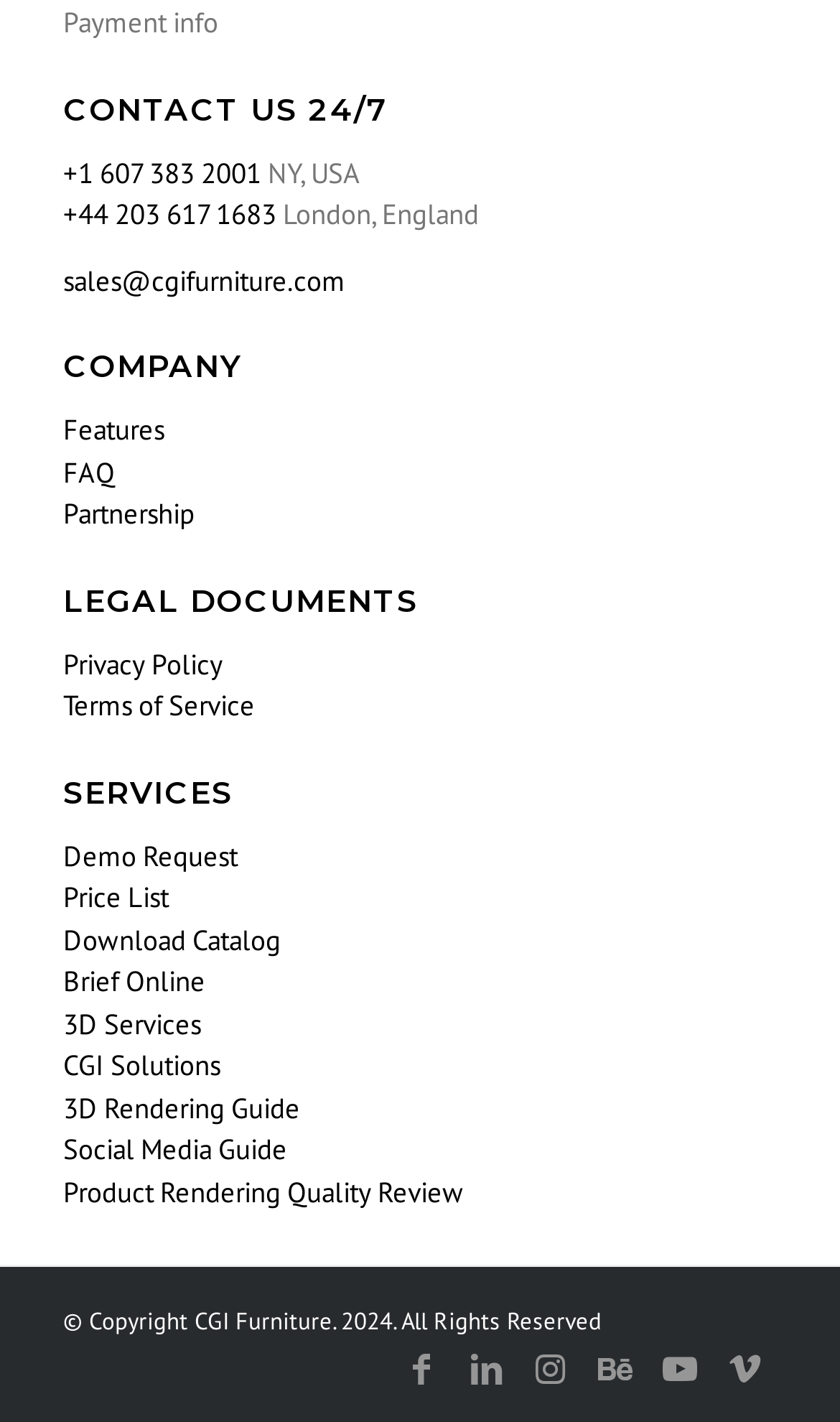Bounding box coordinates should be in the format (top-left x, top-left y, bottom-right x, bottom-right y) and all values should be floating point numbers between 0 and 1. Determine the bounding box coordinate for the UI element described as: Download Catalog

[0.075, 0.648, 0.334, 0.674]